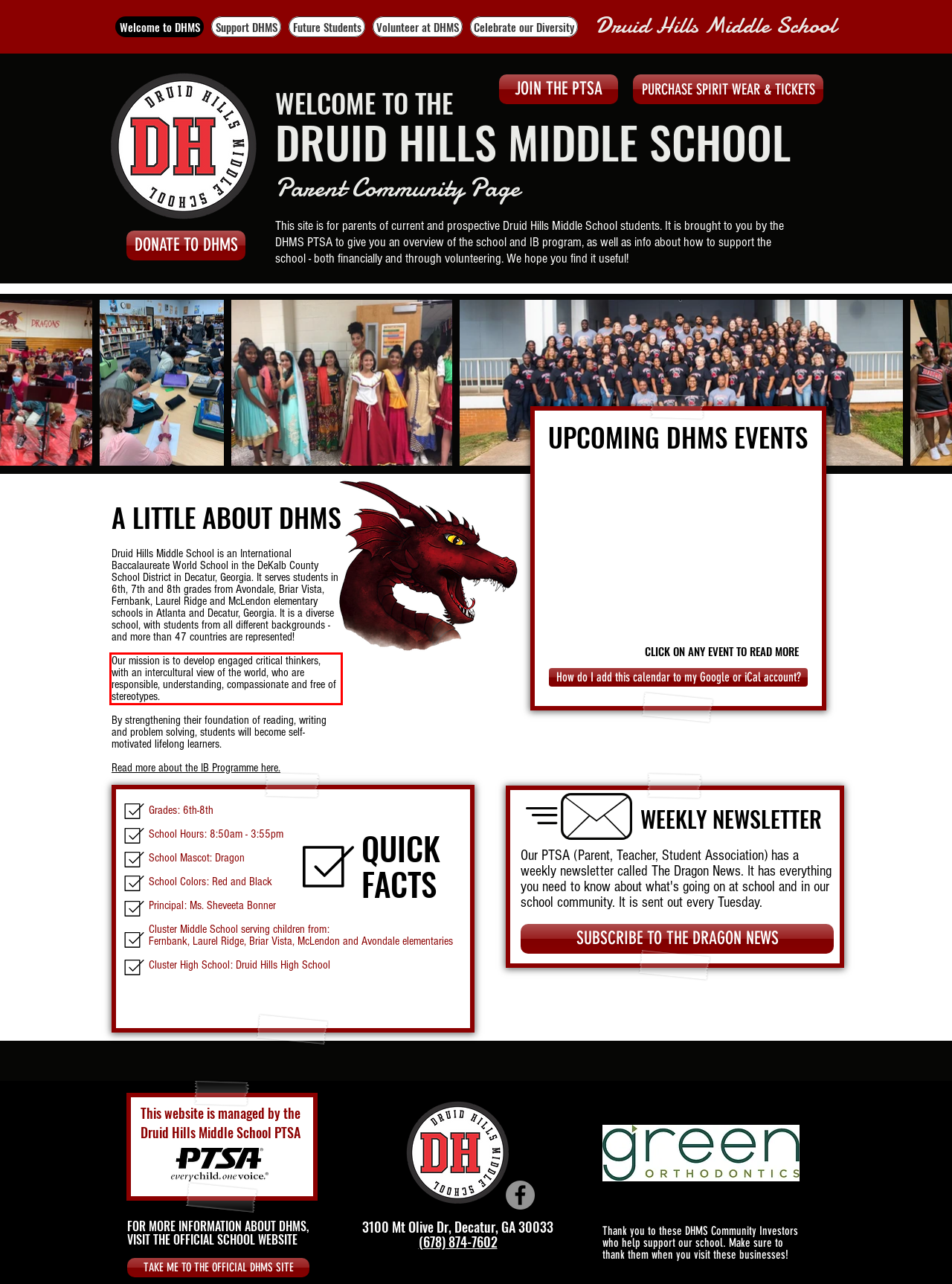Given a screenshot of a webpage, locate the red bounding box and extract the text it encloses.

Our mission is to develop engaged critical thinkers, with an intercultural view of the world, who are responsible, understanding, compassionate and free of stereotypes.